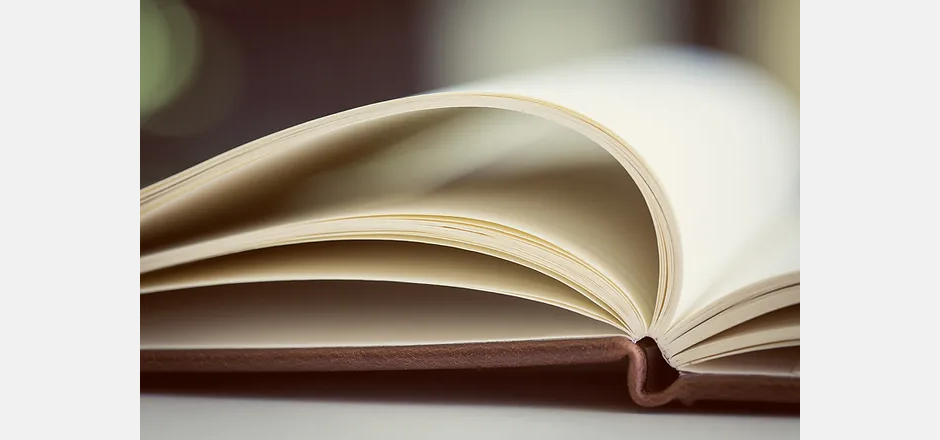Could you please study the image and provide a detailed answer to the question:
What atmosphere is created by the blurred background?

The caption states that the blurred background 'enhances the focus on the book, creating a serene atmosphere that celebrates the love of reading', implying that the background helps to create a peaceful and calming mood.